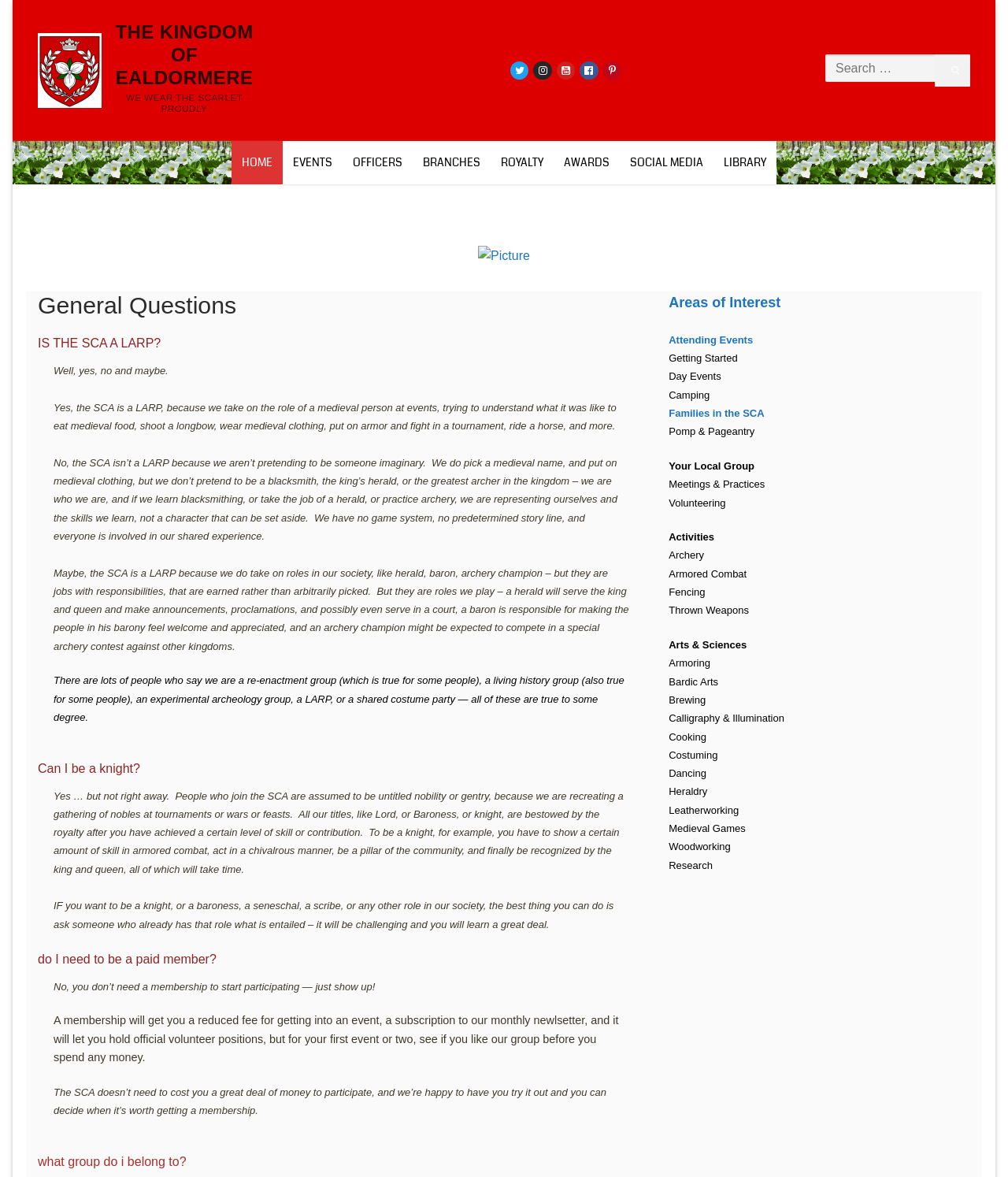Construct a comprehensive caption that outlines the webpage's structure and content.

The webpage is about the Kingdom of Ealdormere, a medieval-themed organization. At the top, there is a logo with the text "The Kingdom of Ealdormere" and an image of a coat of arms. Below the logo, there is a heading "WE WEAR THE SCARLET PROUDLY" in a prominent font. 

On the top-right corner, there are social media links to Twitter, Instagram, YouTube, Facebook, and Pinterest. Next to the social media links, there is a search bar with a submit button.

The main content of the webpage is divided into two sections. The first section is a navigation menu with links to different pages, including HOME, EVENTS, OFFICERS, BRANCHES, ROYALTY, AWARDS, SOCIAL MEDIA, and LIBRARY. 

The second section is a FAQ (Frequently Asked Questions) section, which takes up most of the webpage. The FAQ section is divided into several subheadings, including General Questions, Areas of Interest, Attending Events, and more. Each subheading has several questions and answers related to the Kingdom of Ealdormere, such as "Is the SCA a LARP?", "Can I be a knight?", "Do I need to be a paid member?", and "What group do I belong to?". The answers are detailed and provide information about the organization's activities, events, and culture. There are also links to other relevant pages within the website.